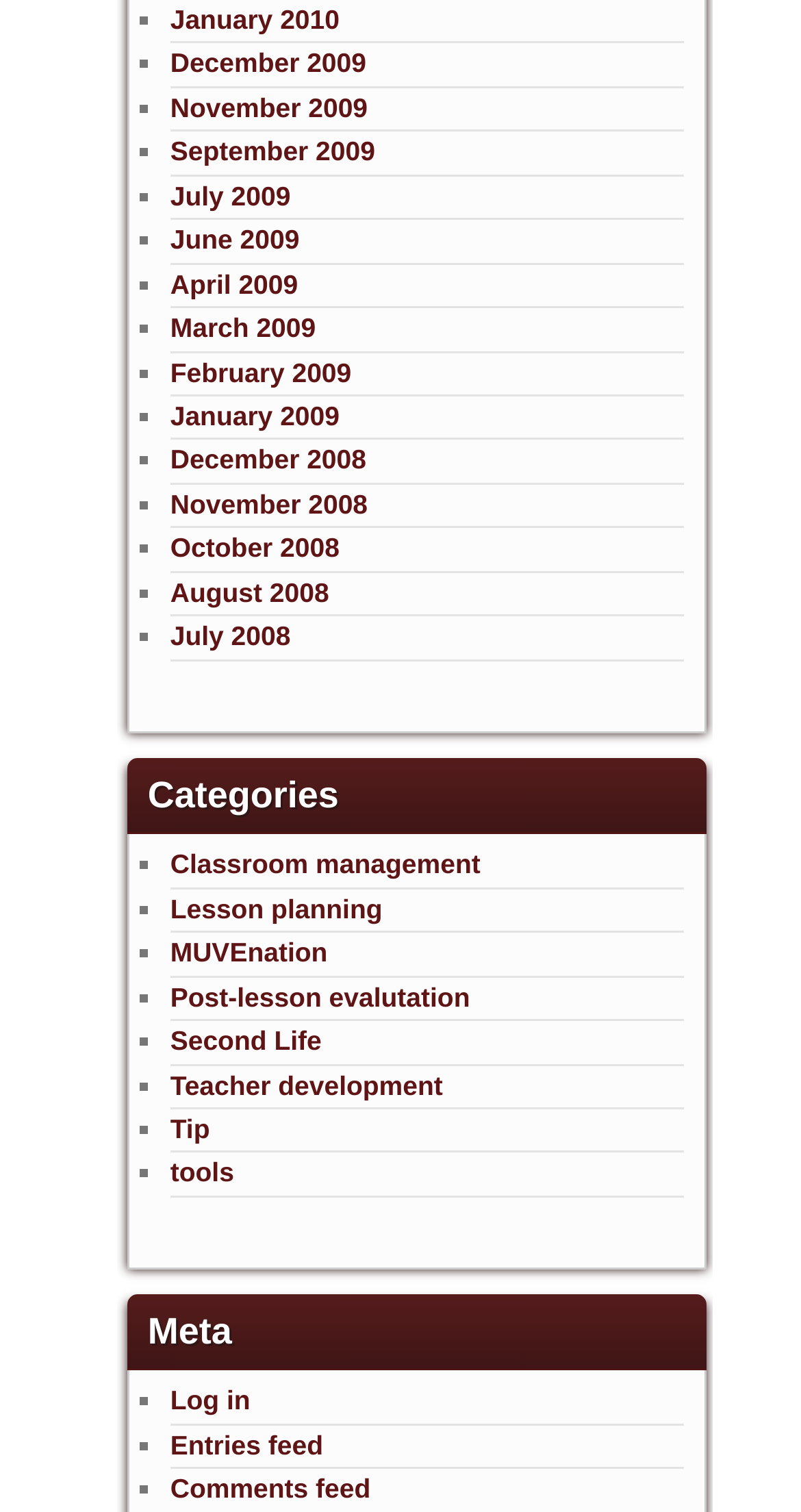Give a one-word or one-phrase response to the question:
What are the categories listed on the webpage?

Classroom management, Lesson planning, etc.